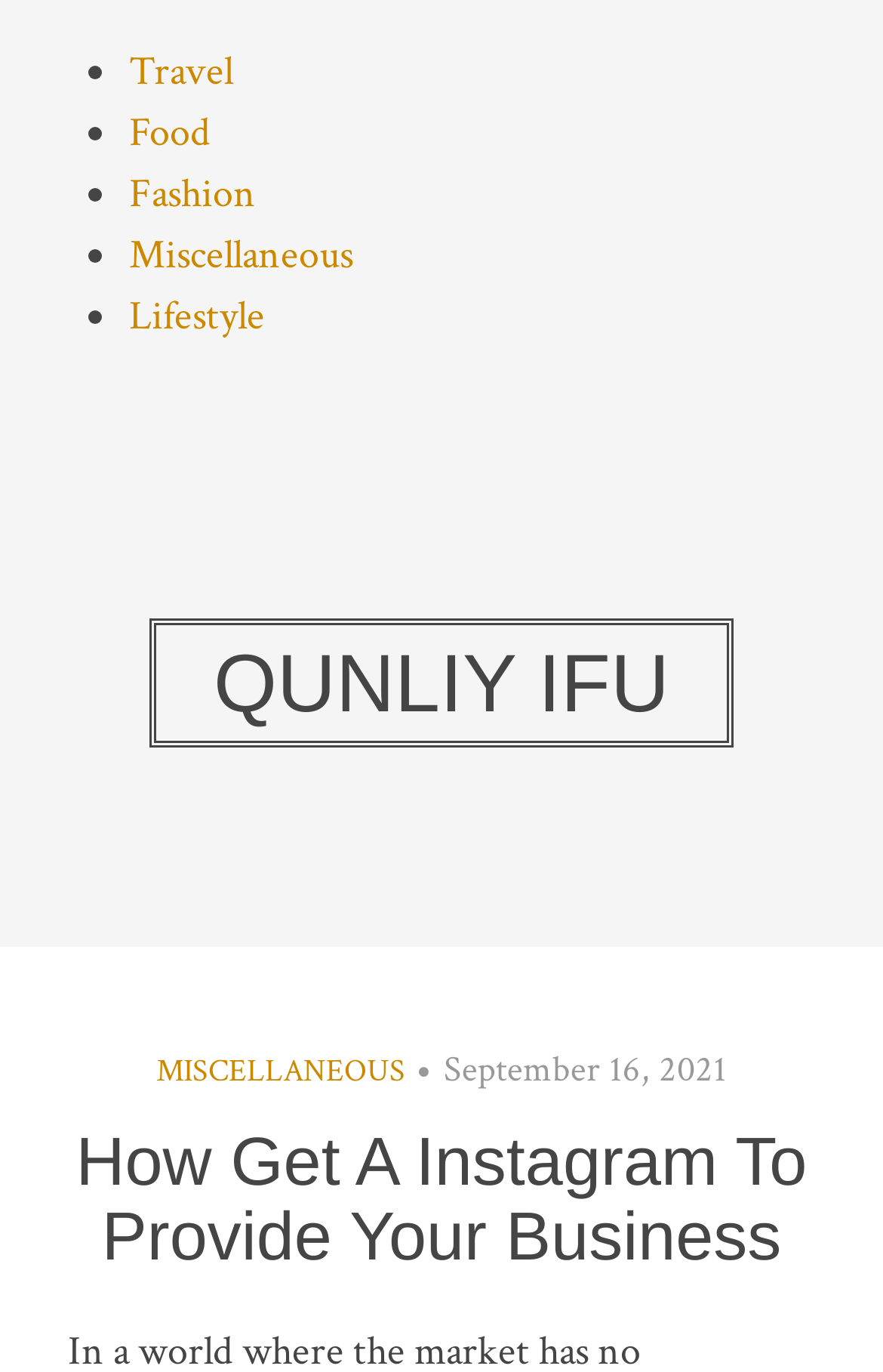When was the article published?
Respond to the question with a single word or phrase according to the image.

September 16, 2021